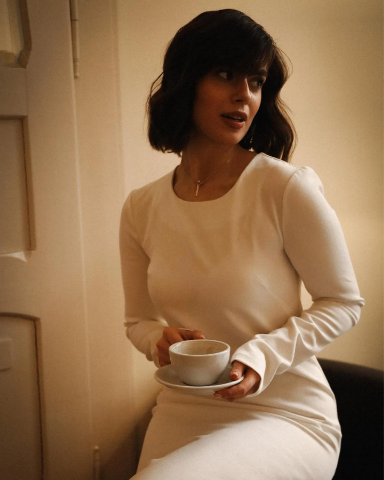What is the atmosphere of the scene?
Please give a detailed and thorough answer to the question, covering all relevant points.

The caption describes the atmosphere as 'serene' and 'comforting', which suggests a peaceful and calming environment. The 'warm, soft lighting' also contributes to this serene atmosphere.